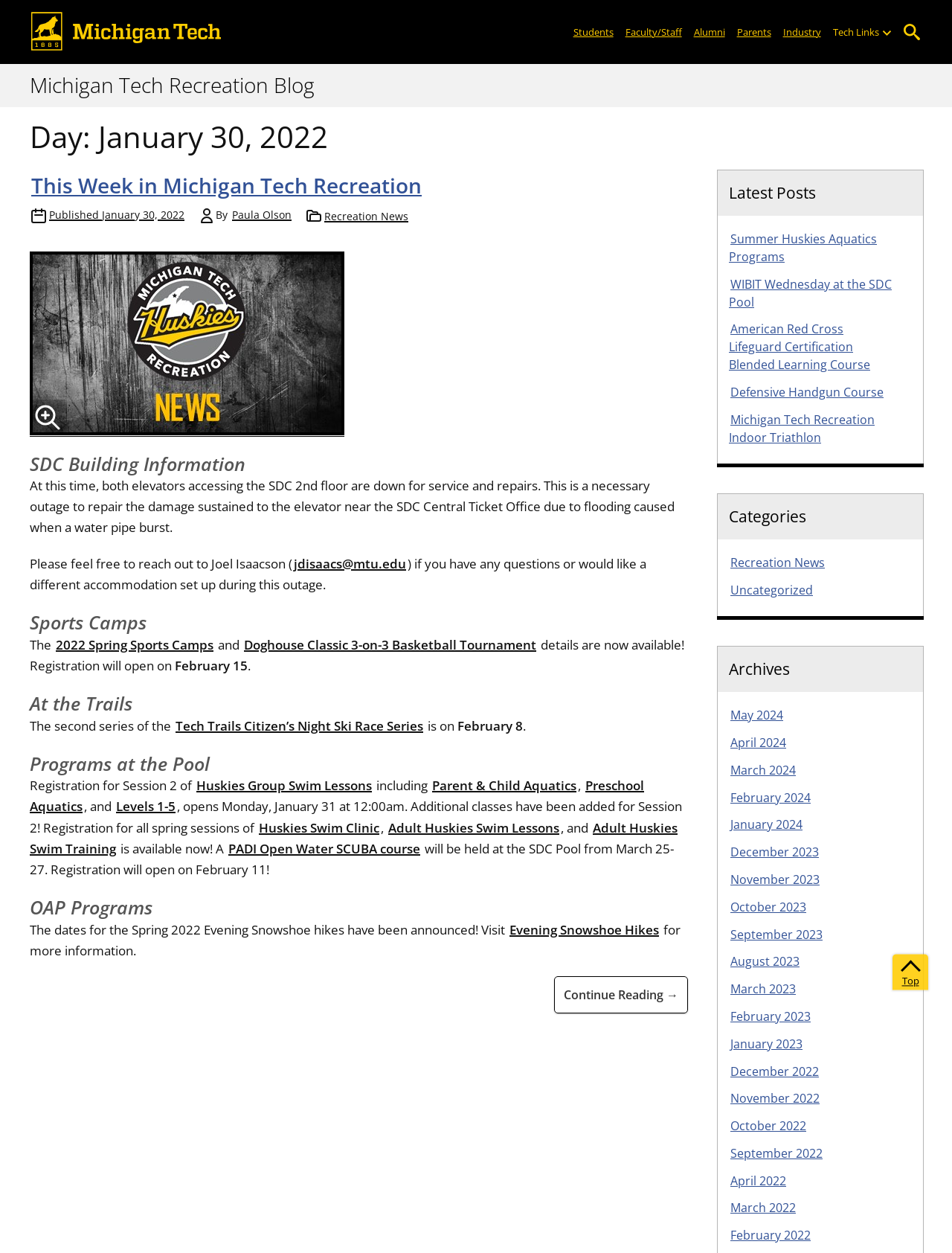Locate the bounding box coordinates of the clickable element to fulfill the following instruction: "Click the 'Continue Reading This Week in Michigan Tech Recreation' link". Provide the coordinates as four float numbers between 0 and 1 in the format [left, top, right, bottom].

[0.582, 0.779, 0.723, 0.809]